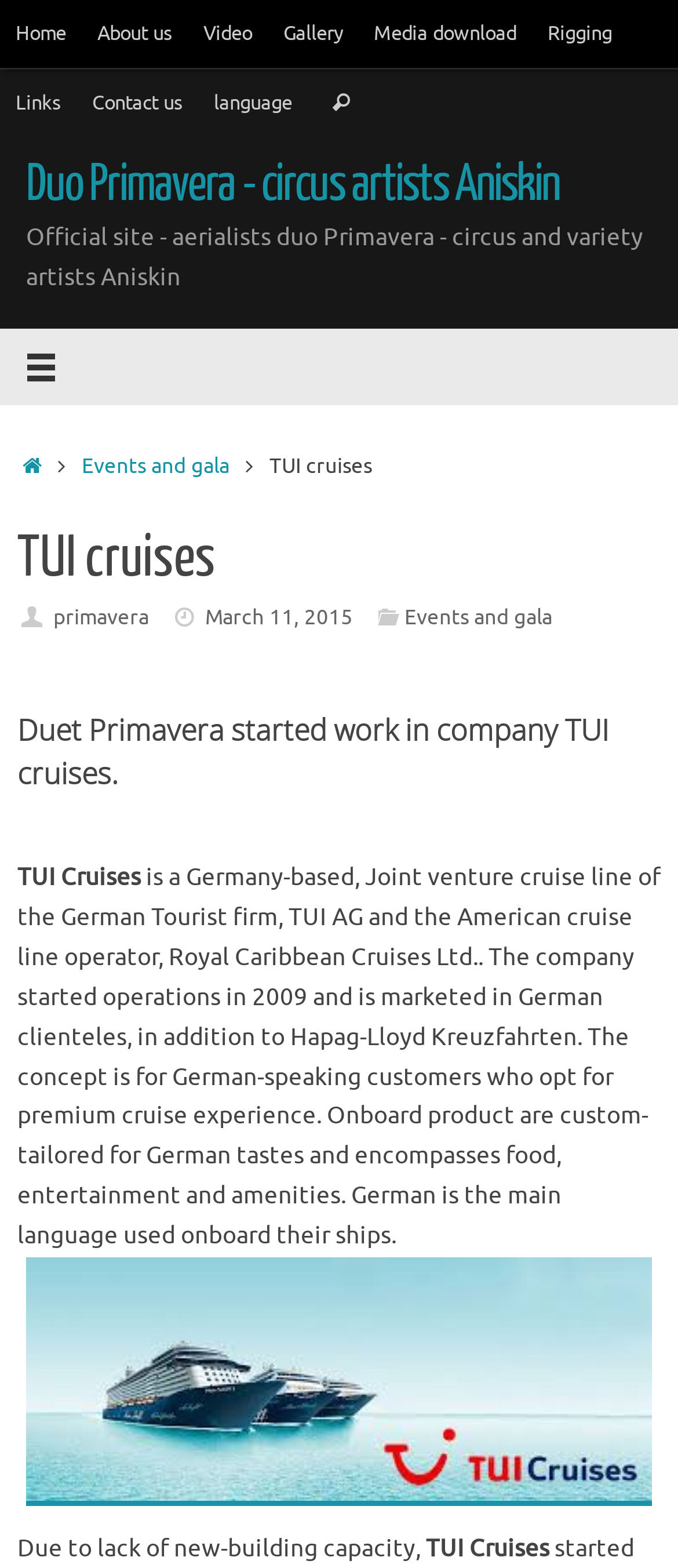Please identify the bounding box coordinates of the element's region that I should click in order to complete the following instruction: "Choose a language for the site". The bounding box coordinates consist of four float numbers between 0 and 1, i.e., [left, top, right, bottom].

[0.305, 0.044, 0.441, 0.089]